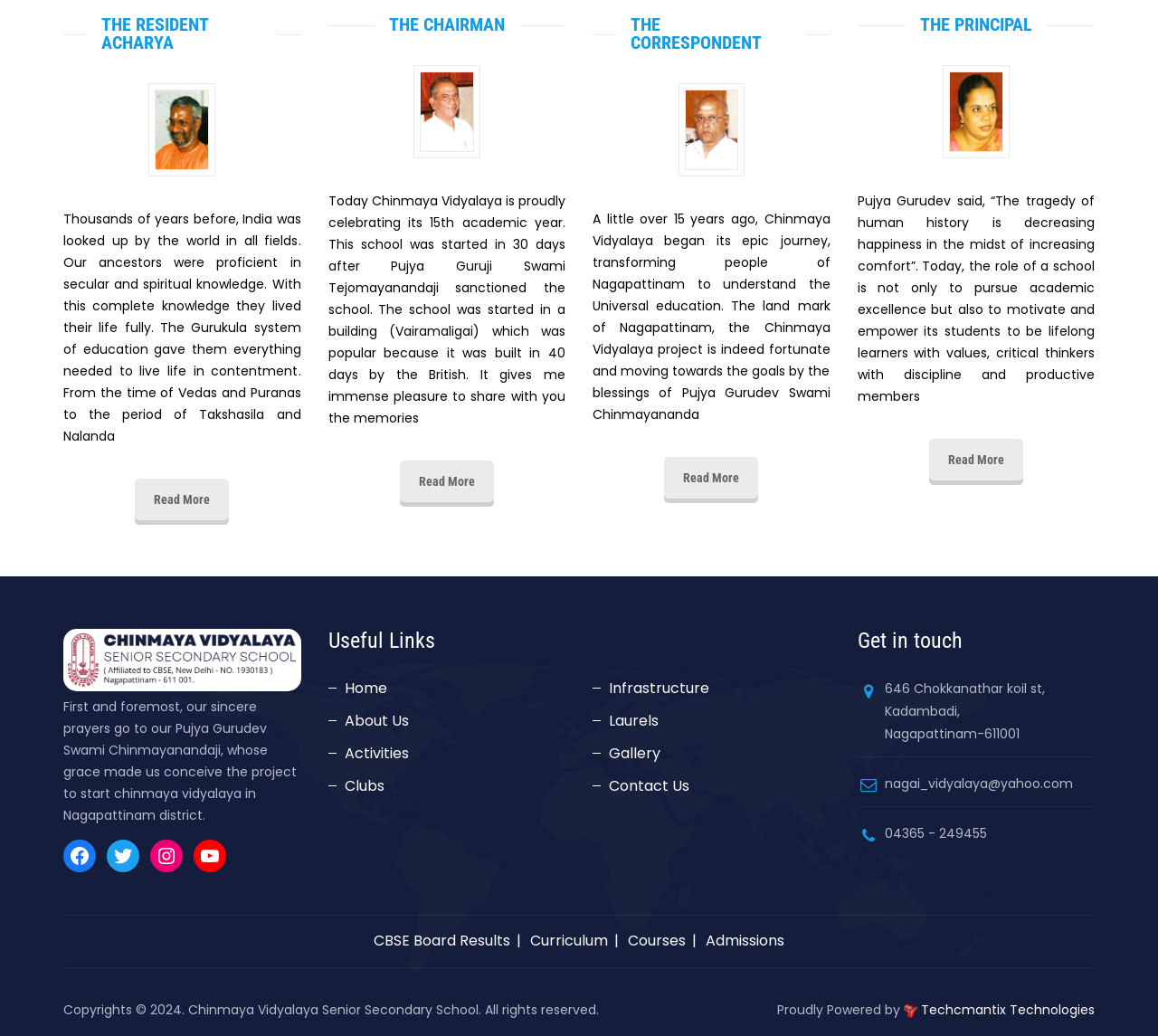Locate the bounding box coordinates of the area you need to click to fulfill this instruction: 'Check the Principal's message'. The coordinates must be in the form of four float numbers ranging from 0 to 1: [left, top, right, bottom].

[0.802, 0.424, 0.883, 0.464]